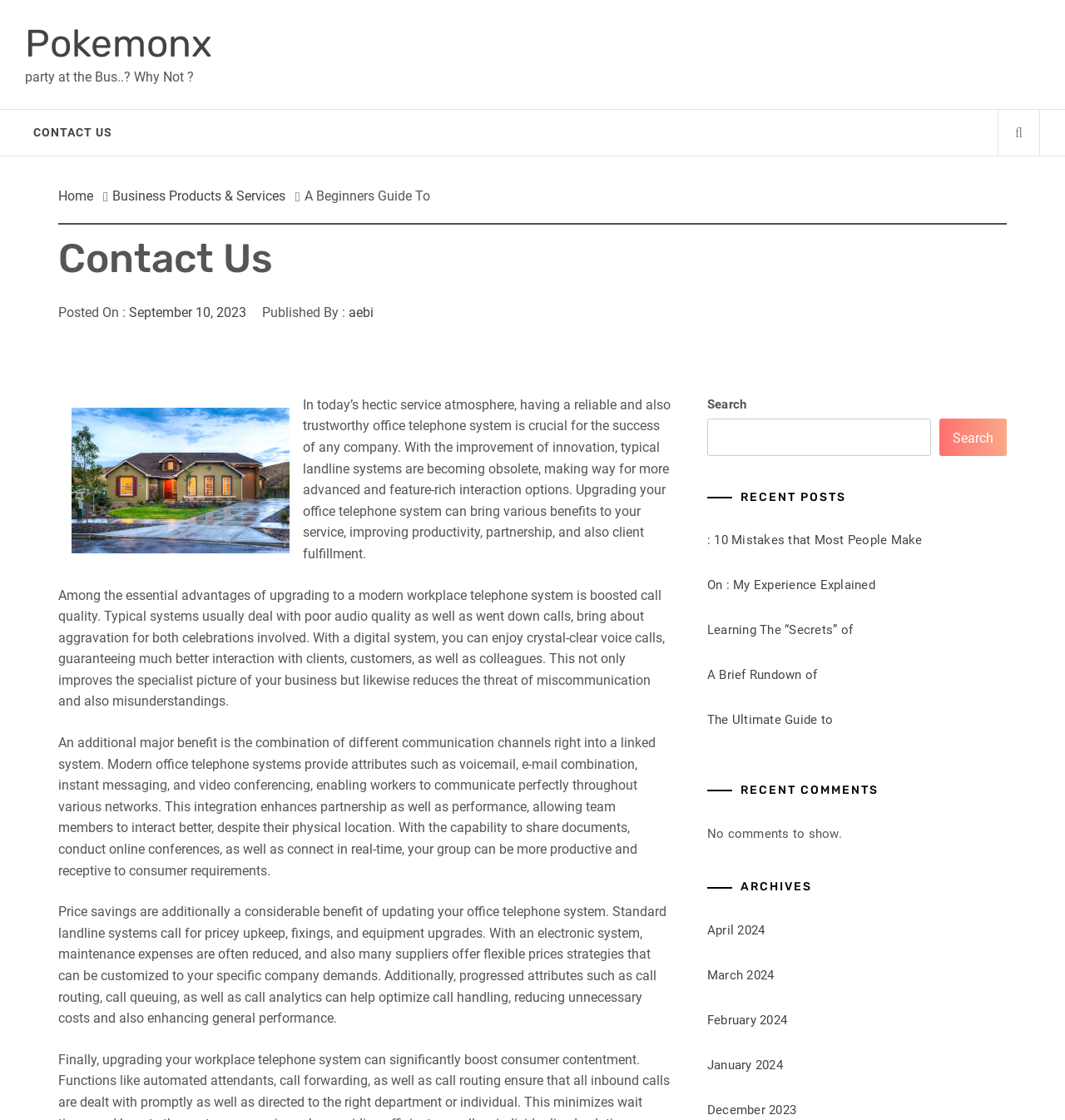What is the name of the author?
Answer the question based on the image using a single word or a brief phrase.

aebi